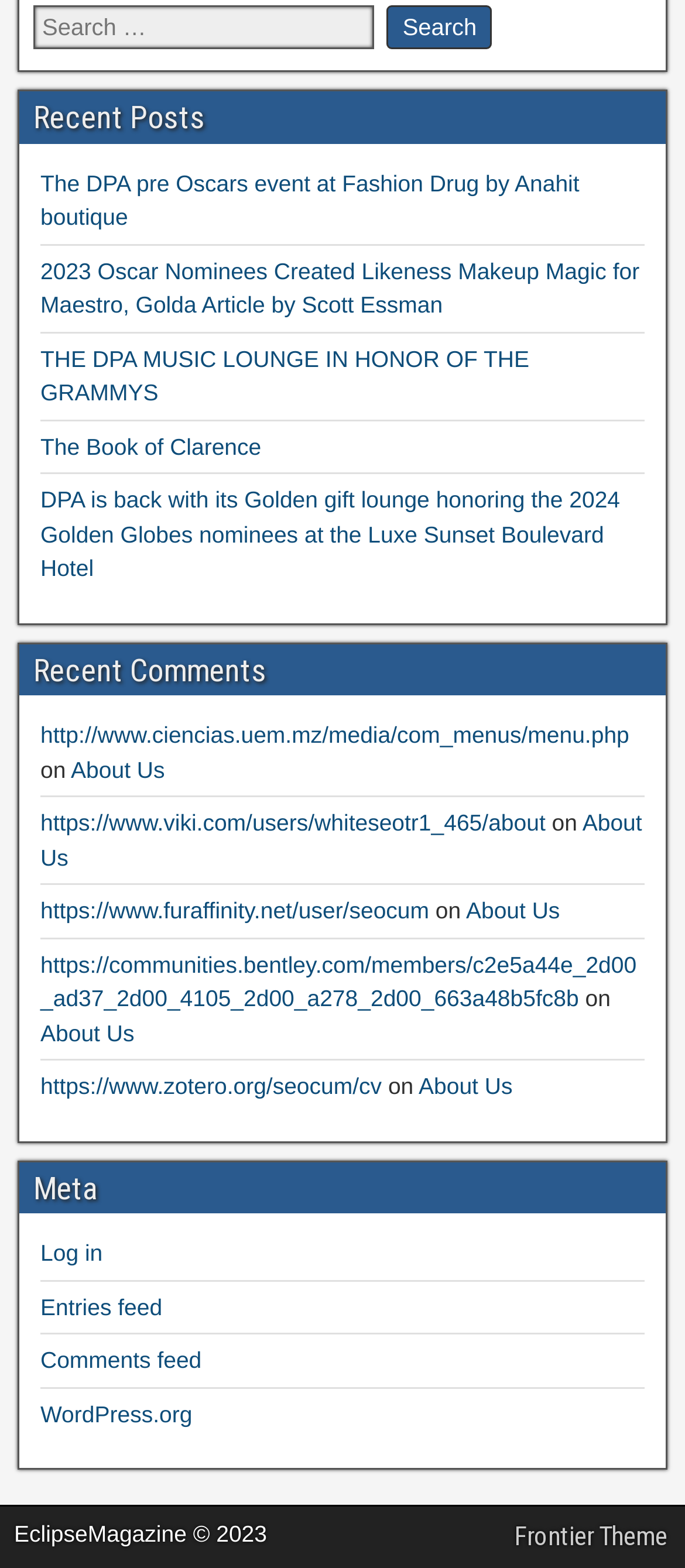Identify the bounding box coordinates for the region of the element that should be clicked to carry out the instruction: "Visit the WordPress.org website". The bounding box coordinates should be four float numbers between 0 and 1, i.e., [left, top, right, bottom].

[0.059, 0.893, 0.281, 0.91]